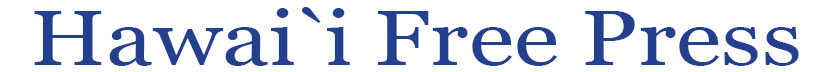What is the primary focus of the publication?
Please use the visual content to give a single word or phrase answer.

Government affairs